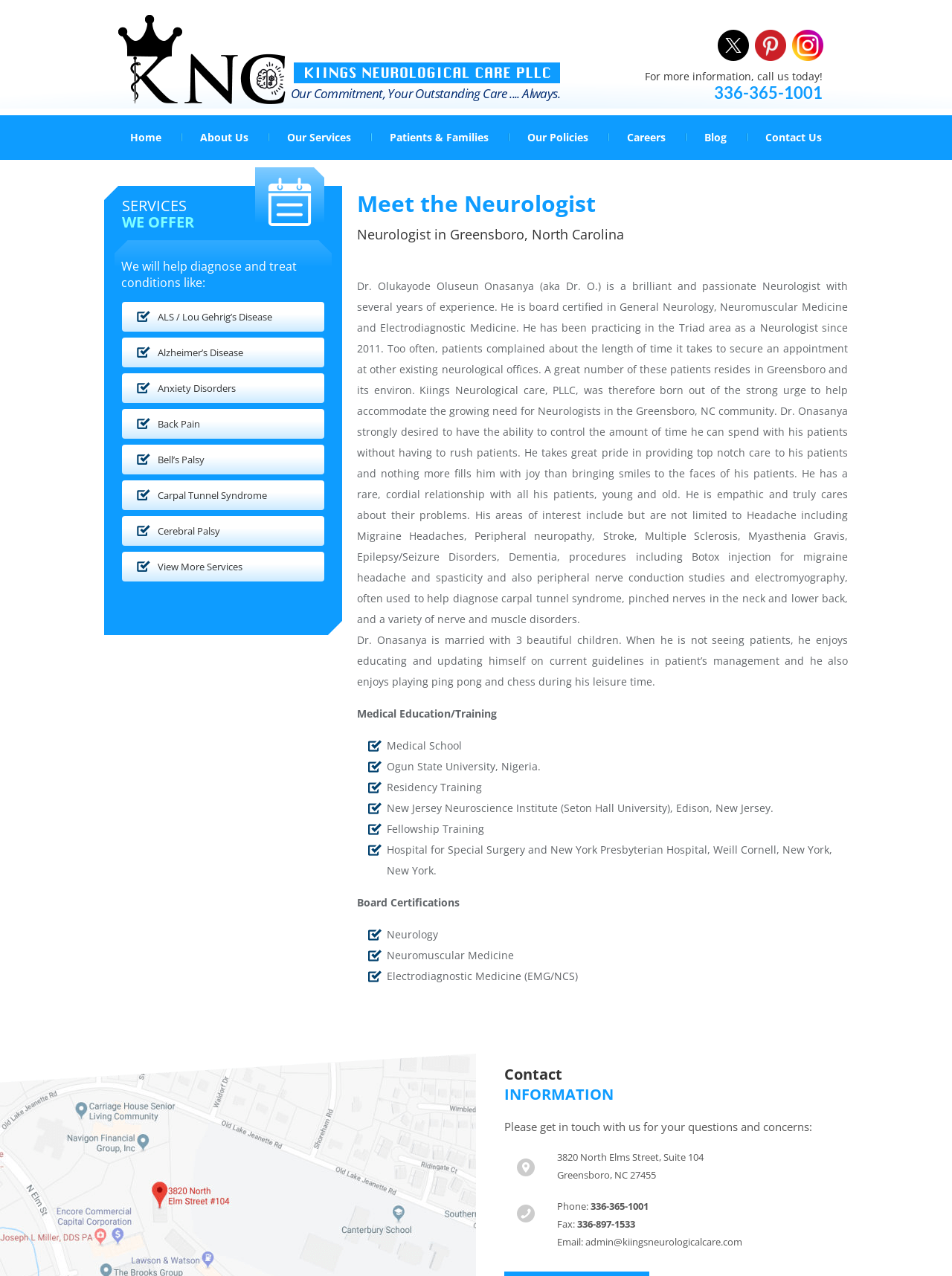Generate a thorough caption that explains the contents of the webpage.

This webpage is about a neurologist, Dr. Olukayode Oluseun Onasanya, and his practice, Kiings Neurological Care PLLC, located in Greensboro, North Carolina. At the top of the page, there is a logo and a navigation menu with links to different sections of the website, including Home, About Us, Our Services, Patients & Families, Our Policies, Careers, Blog, and Contact Us.

Below the navigation menu, there is a heading that reads "Meet the Neurologist" and a subheading that introduces Dr. Onasanya as a brilliant and passionate neurologist with several years of experience. A brief description of Dr. Onasanya's background, interests, and approach to patient care follows.

The page then lists Dr. Onasanya's medical education and training, including his medical school, residency training, and fellowship training. His board certifications in Neurology, Neuromuscular Medicine, and Electrodiagnostic Medicine are also mentioned.

Next, the page highlights the services offered by Kiings Neurological Care PLLC, including the diagnosis and treatment of conditions such as ALS, Alzheimer's Disease, Anxiety Disorders, Back Pain, Bell's Palsy, Carpal Tunnel Syndrome, and Cerebral Palsy. There is a link to view more services at the bottom of this section.

Finally, the page provides contact information for Kiings Neurological Care PLLC, including the address, phone number, fax number, and email address. There are also links to the practice's social media profiles, including Twitter, Pinterest, and Instagram, at the top right corner of the page.